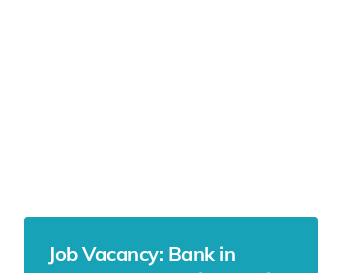What is the font color of the caption? Look at the image and give a one-word or short phrase answer.

white